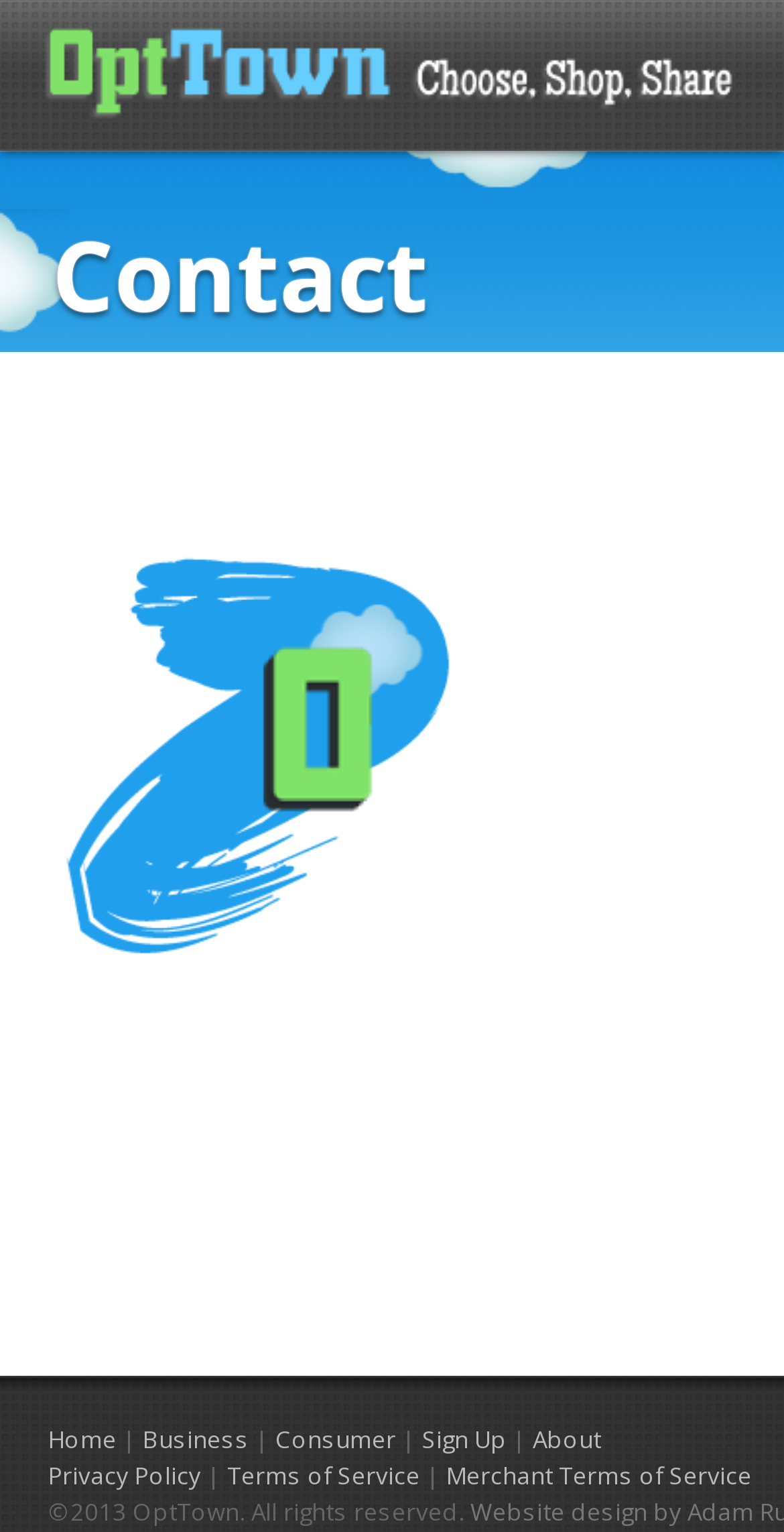Locate the coordinates of the bounding box for the clickable region that fulfills this instruction: "Sign up for OptTown".

[0.538, 0.929, 0.646, 0.95]